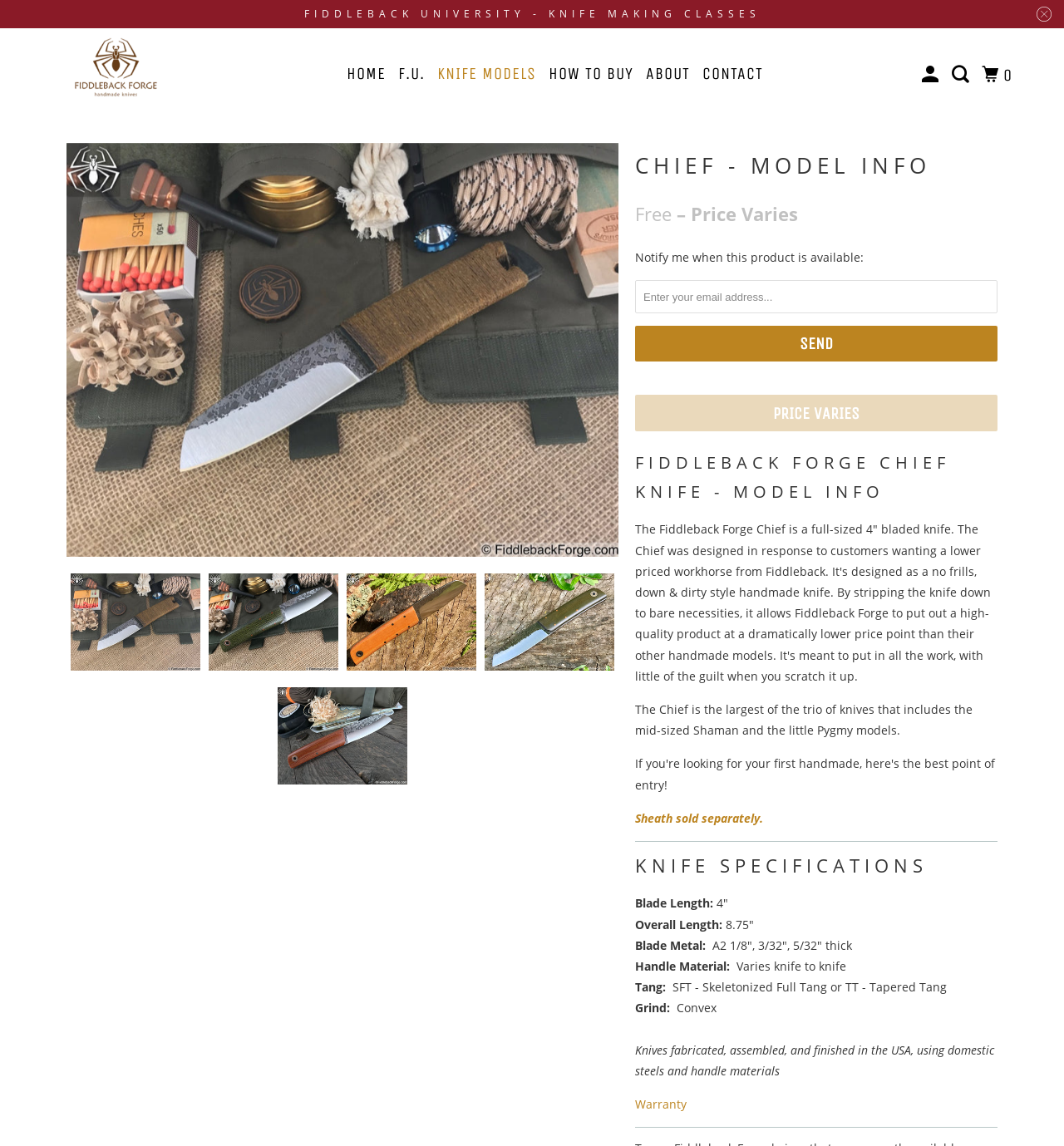Please reply to the following question using a single word or phrase: 
What is the price of the knife?

Price Varies